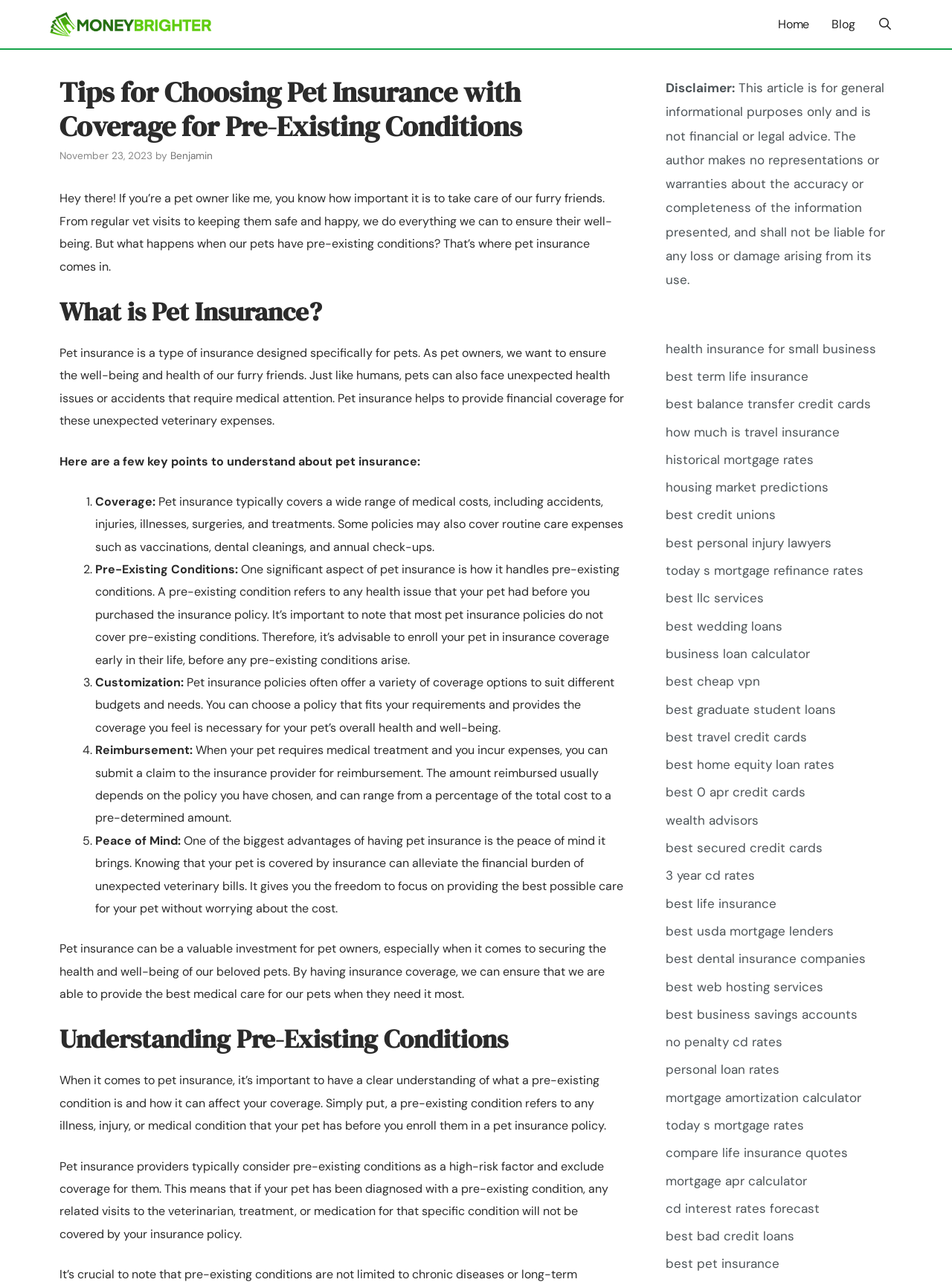Extract the bounding box coordinates for the described element: "Blog". The coordinates should be represented as four float numbers between 0 and 1: [left, top, right, bottom].

[0.862, 0.0, 0.91, 0.038]